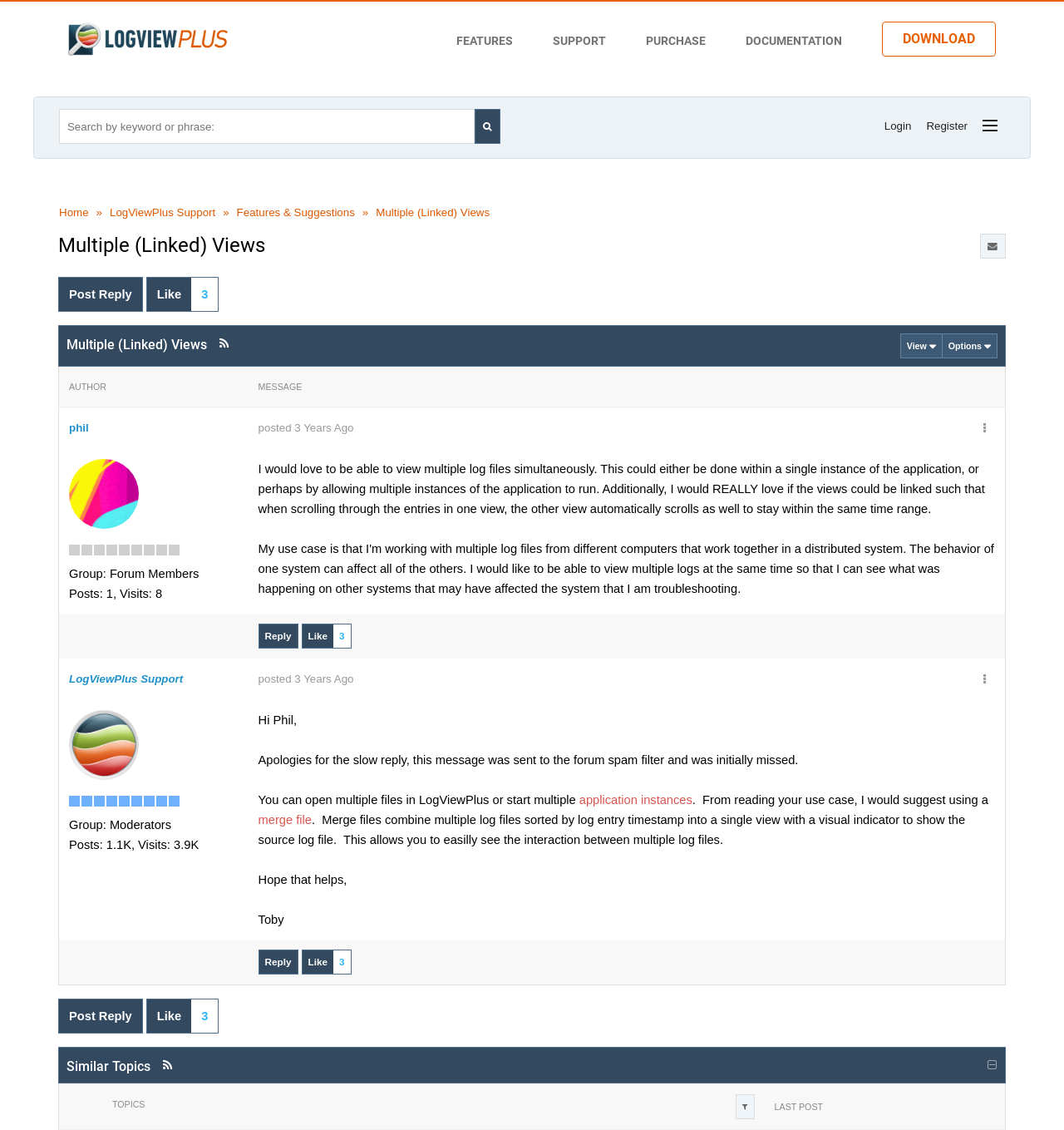Determine the bounding box coordinates of the clickable region to carry out the instruction: "Post a reply".

[0.055, 0.245, 0.134, 0.276]